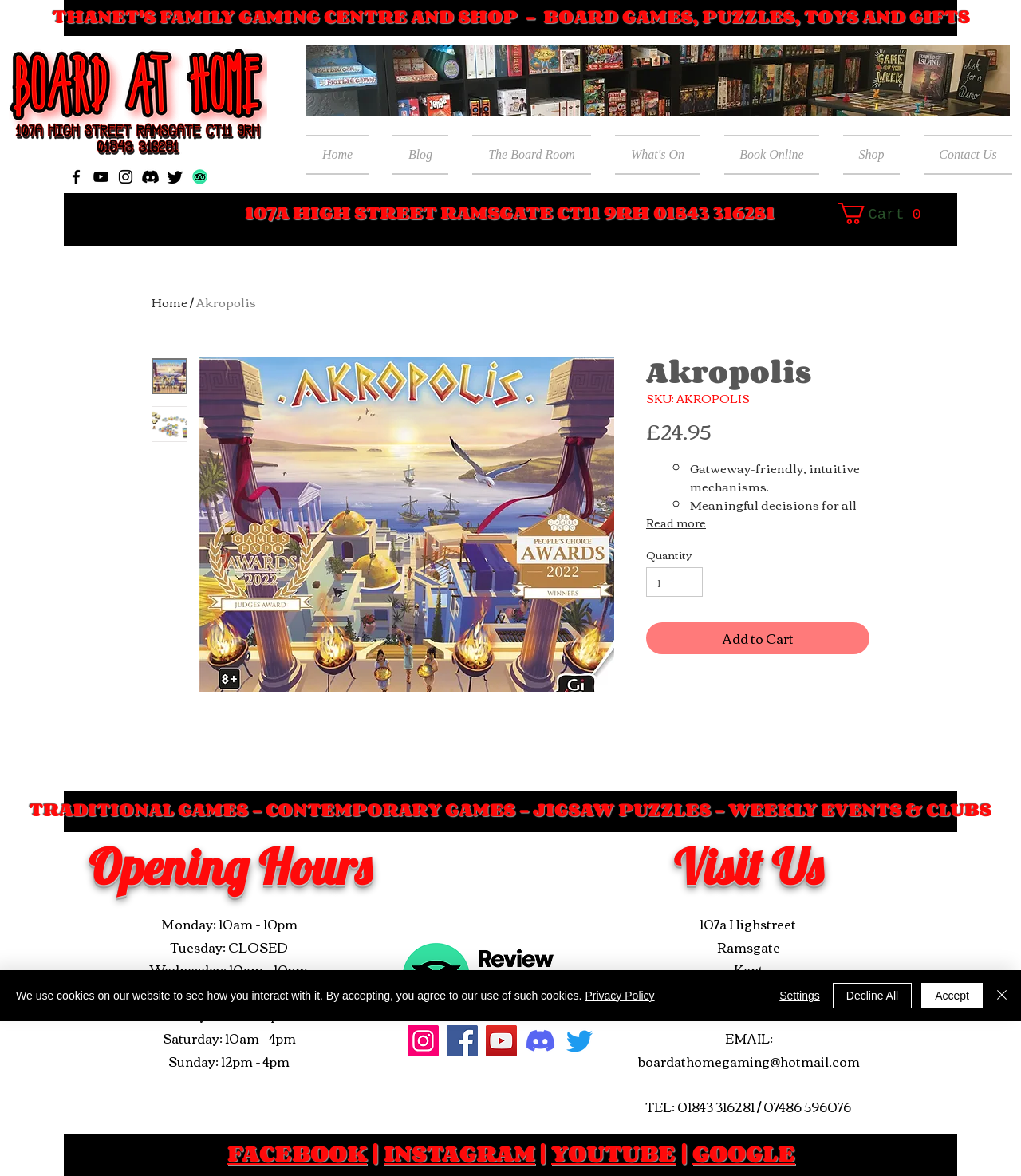Can you specify the bounding box coordinates of the area that needs to be clicked to fulfill the following instruction: "View the Akropolis product details"?

[0.633, 0.303, 0.852, 0.329]